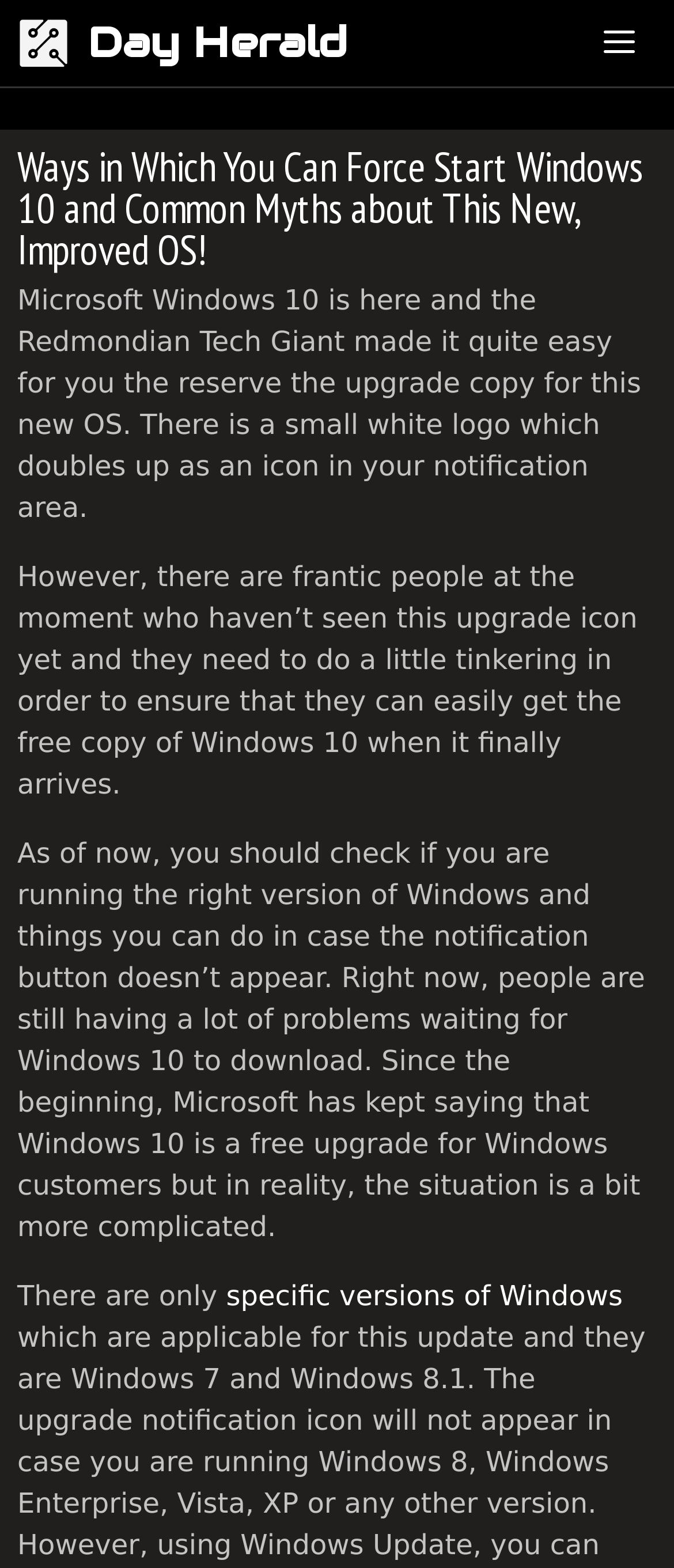Given the description specific versions of Windows, predict the bounding box coordinates of the UI element. Ensure the coordinates are in the format (top-left x, top-left y, bottom-right x, bottom-right y) and all values are between 0 and 1.

[0.335, 0.816, 0.924, 0.837]